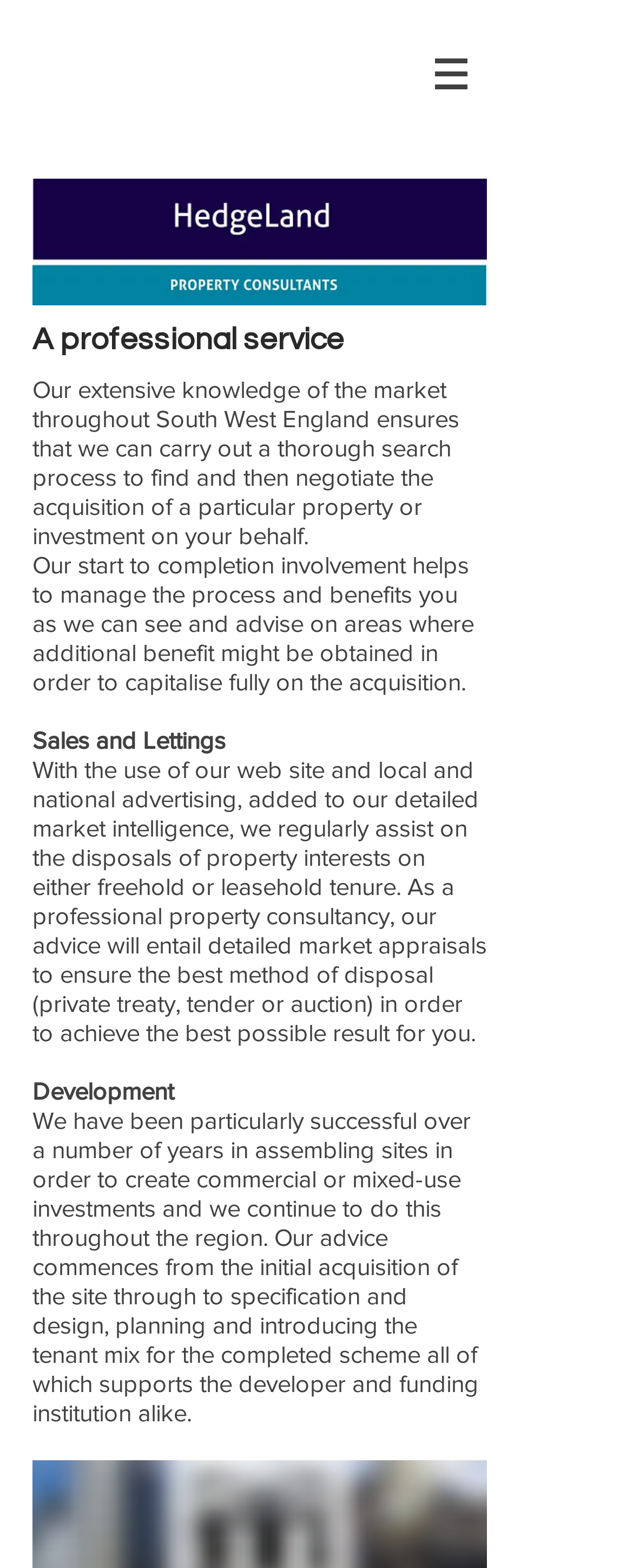Please respond in a single word or phrase: 
What type of properties does Hedgeland advise on?

Care Homes, leisure, Retail, Industrial, Offices, Investments, Development, and Acquisition